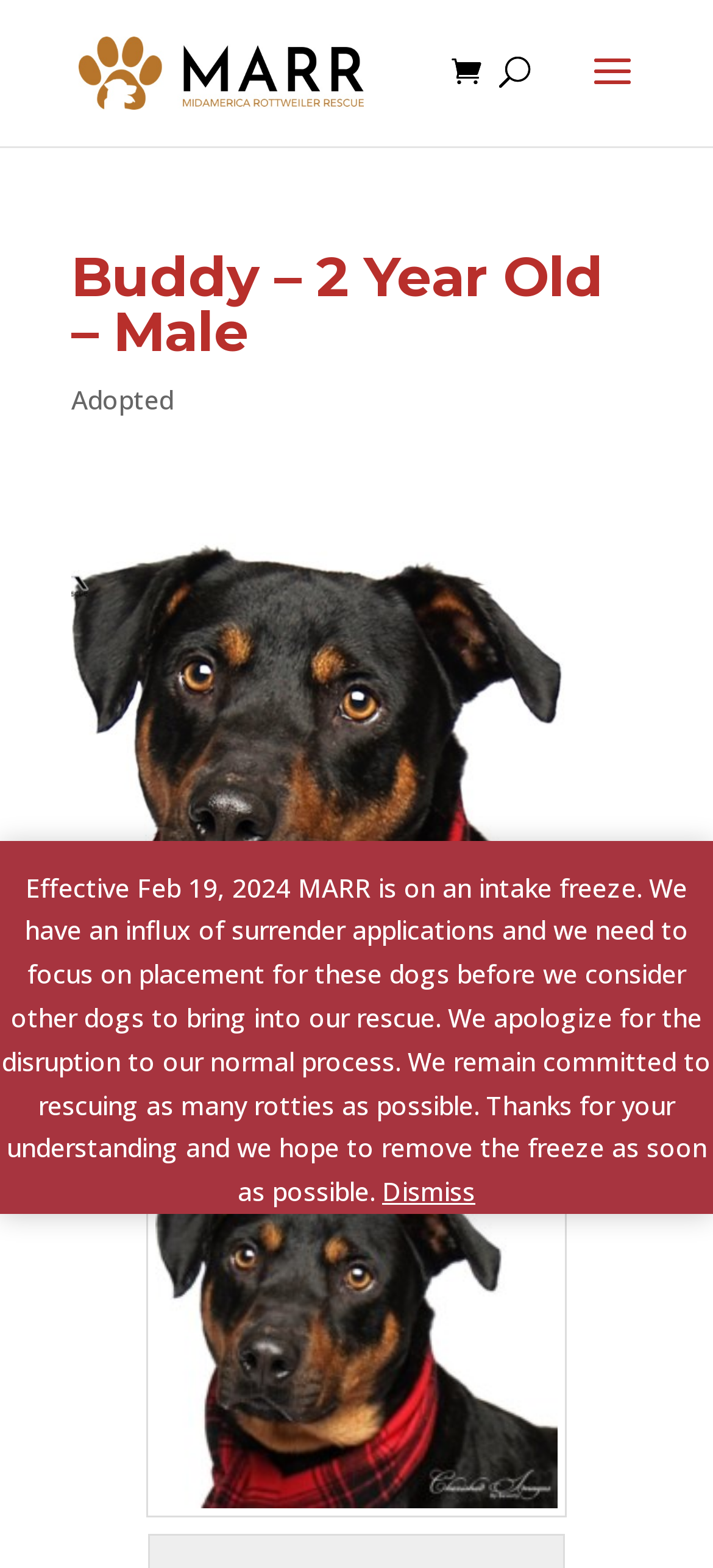Please respond in a single word or phrase: 
What is the status of the dog's adoption?

Adopted